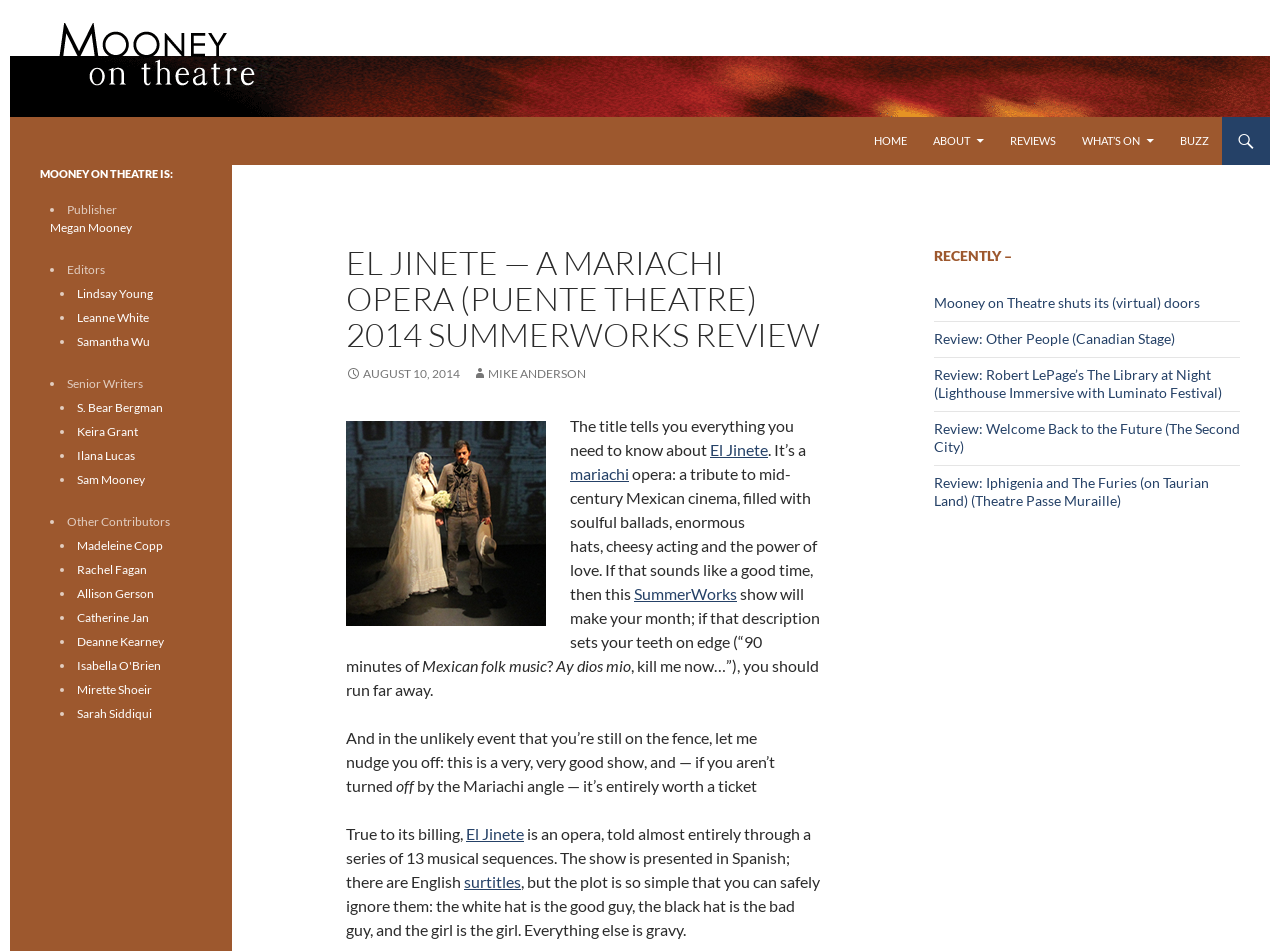With reference to the image, please provide a detailed answer to the following question: What is the name of the opera being reviewed?

The question asks for the name of the opera being reviewed. By analyzing the webpage, I found that the heading 'EL JINETE — A MARIACHI OPERA (PUENTE THEATRE) 2014 SUMMERWORKS REVIEW' suggests that the opera being reviewed is 'El Jinete'.